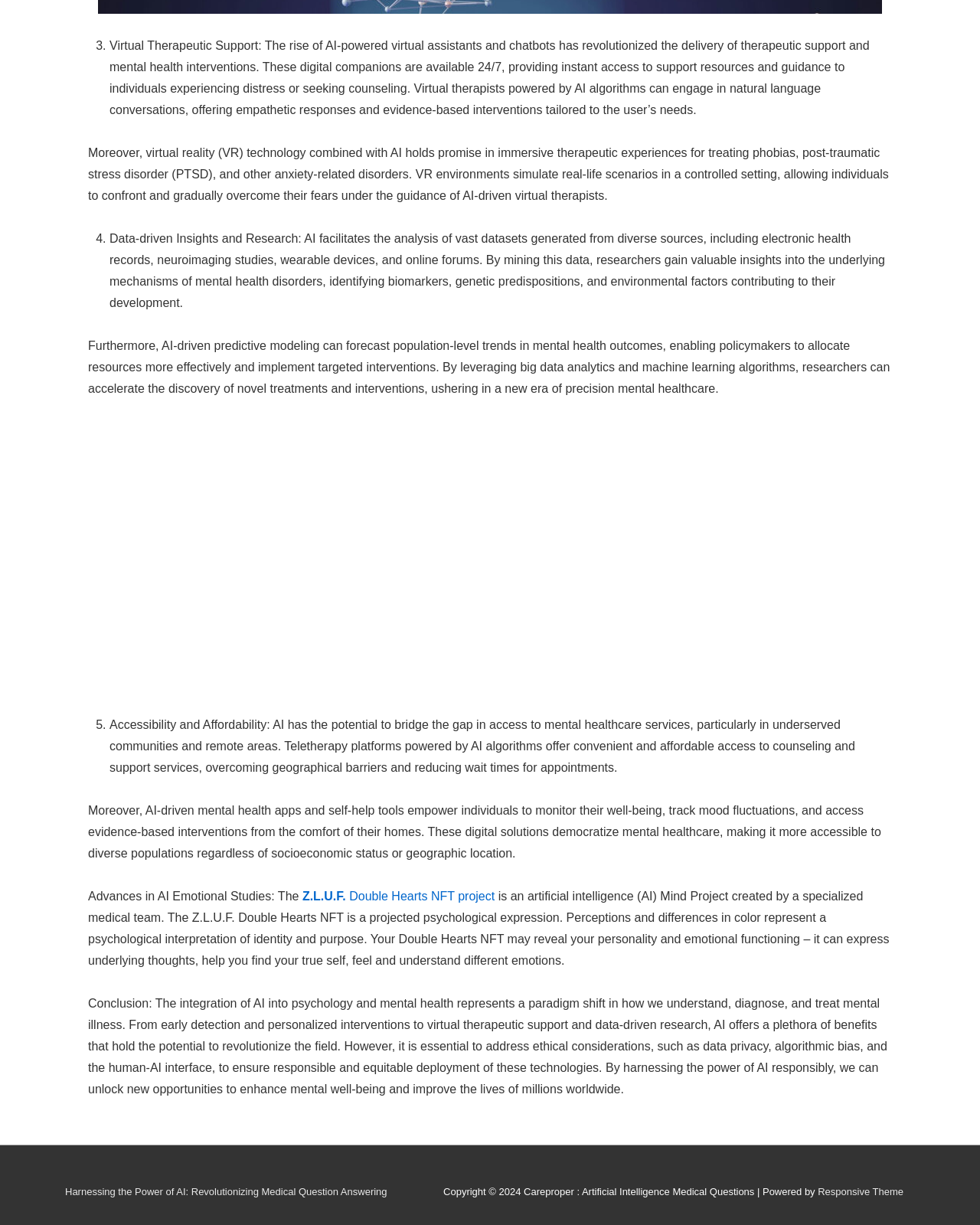How many points are mentioned in the article about AI in mental health?
Please interpret the details in the image and answer the question thoroughly.

The article mentions five points about AI in mental health, which are listed as '3.', '4.', '5.' and so on, each discussing a different aspect of AI's application in mental health.